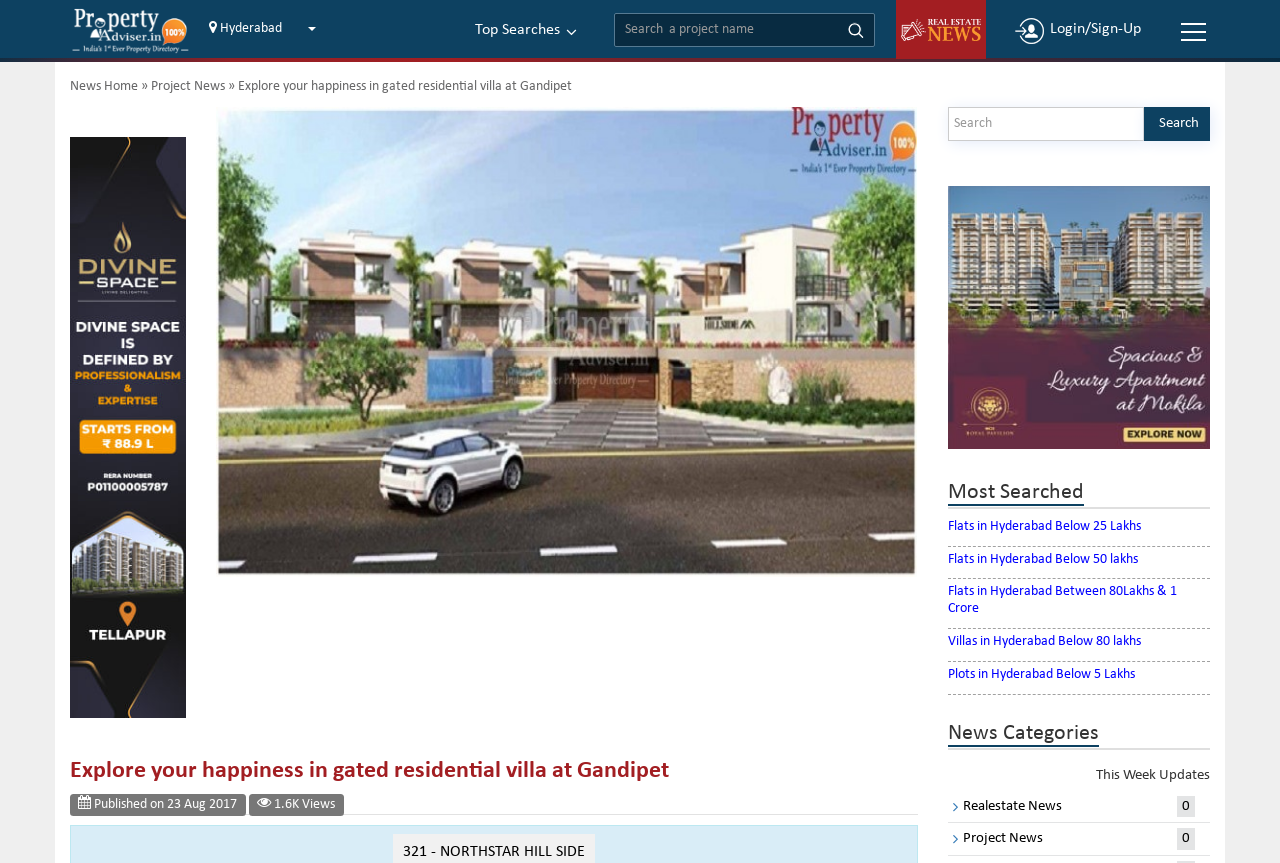What is the name of the other residential project?
Please give a detailed and elaborate answer to the question based on the image.

The name of the other residential project can be determined by looking at the link 'Royal Pavilion' which is located below the search bar, indicating that it is another residential project.